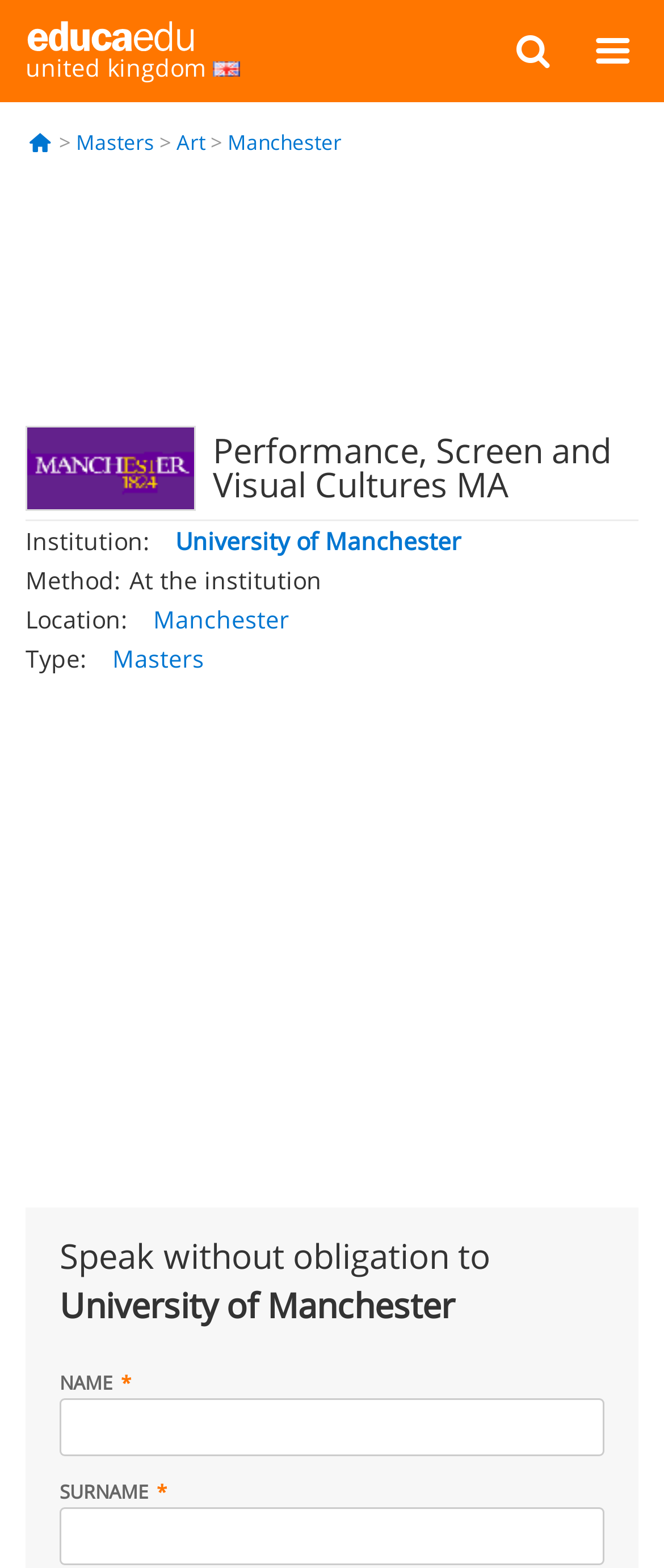What is the type of degree offered? From the image, respond with a single word or brief phrase.

Masters